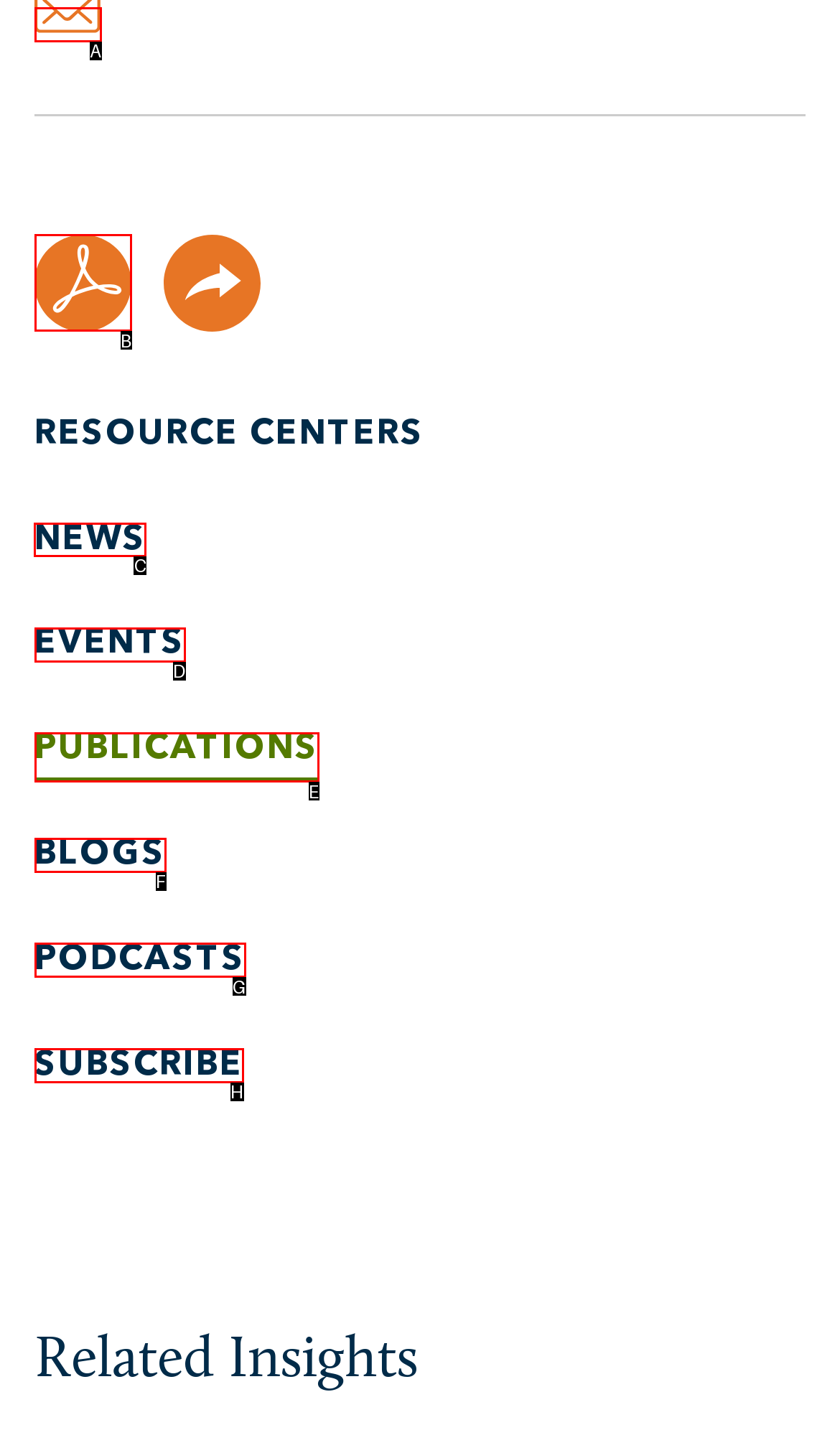Select the HTML element that needs to be clicked to perform the task: Visit about us page. Reply with the letter of the chosen option.

None